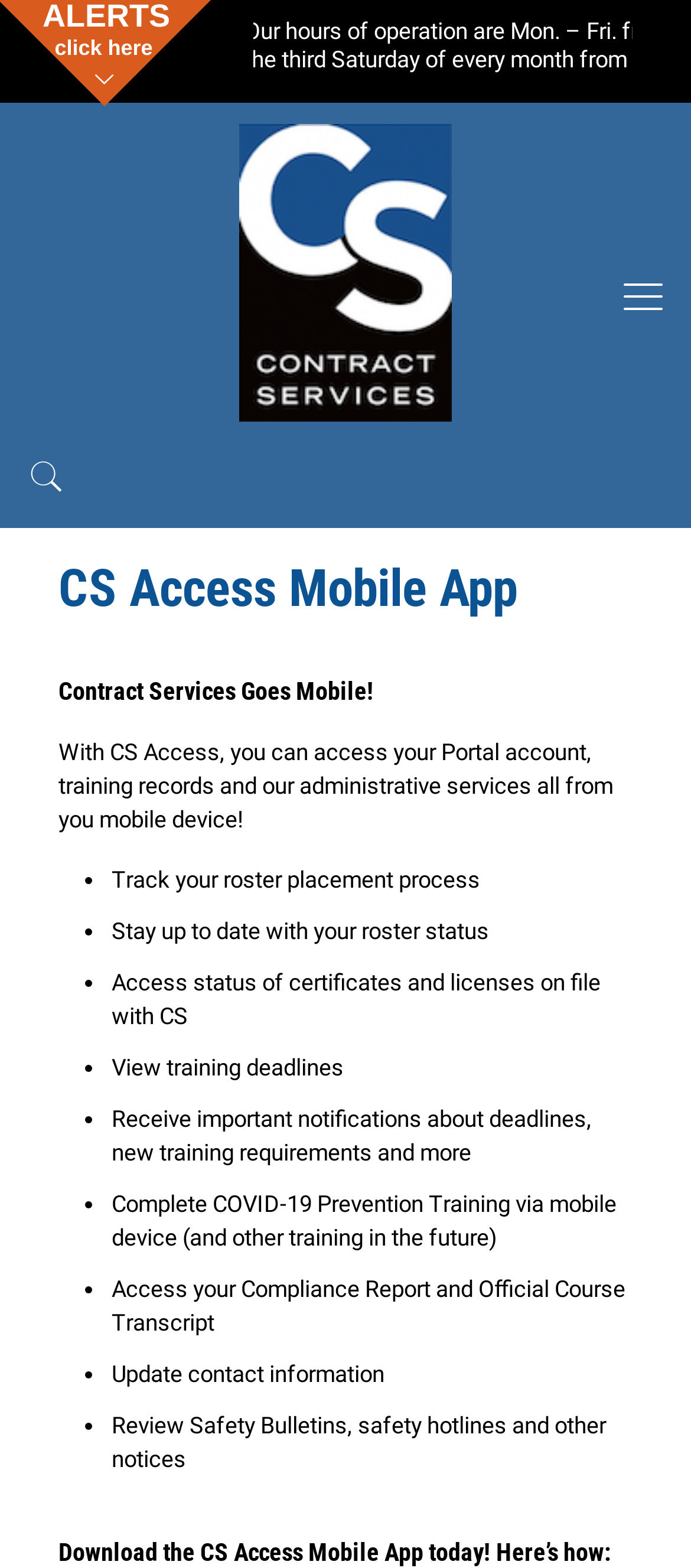Refer to the image and provide an in-depth answer to the question: 
How many features are listed for the CS Access mobile app?

The webpage lists 9 features of the CS Access mobile app, which are track roster placement process, stay up to date with roster status, access status of certificates and licenses, view training deadlines, receive important notifications, complete COVID-19 Prevention Training, access Compliance Report and Official Course Transcript, update contact information, and review Safety Bulletins.